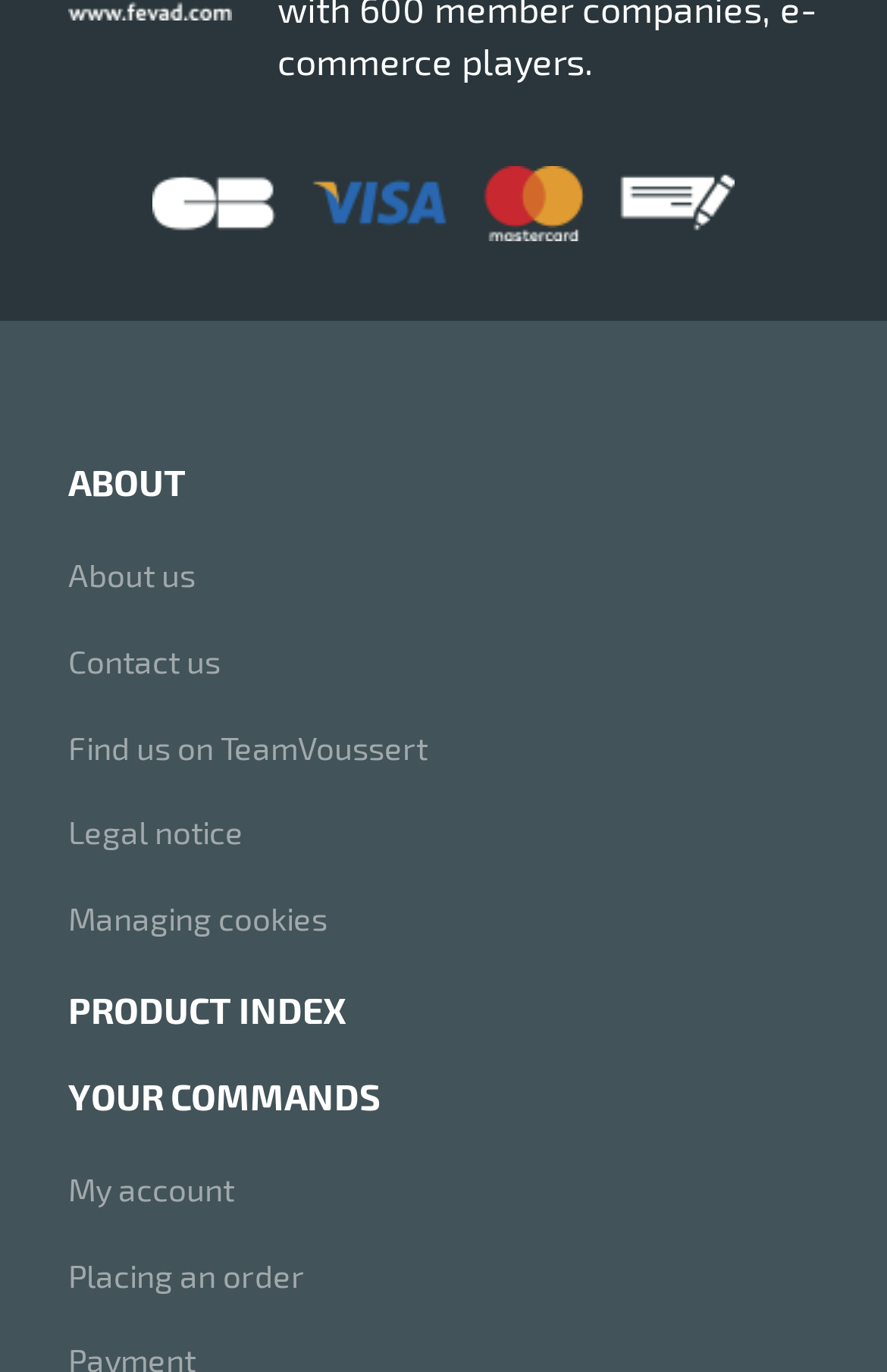Find the bounding box coordinates for the area you need to click to carry out the instruction: "Click on Cotton cloth". The coordinates should be four float numbers between 0 and 1, indicated as [left, top, right, bottom].

[0.141, 0.044, 0.859, 0.091]